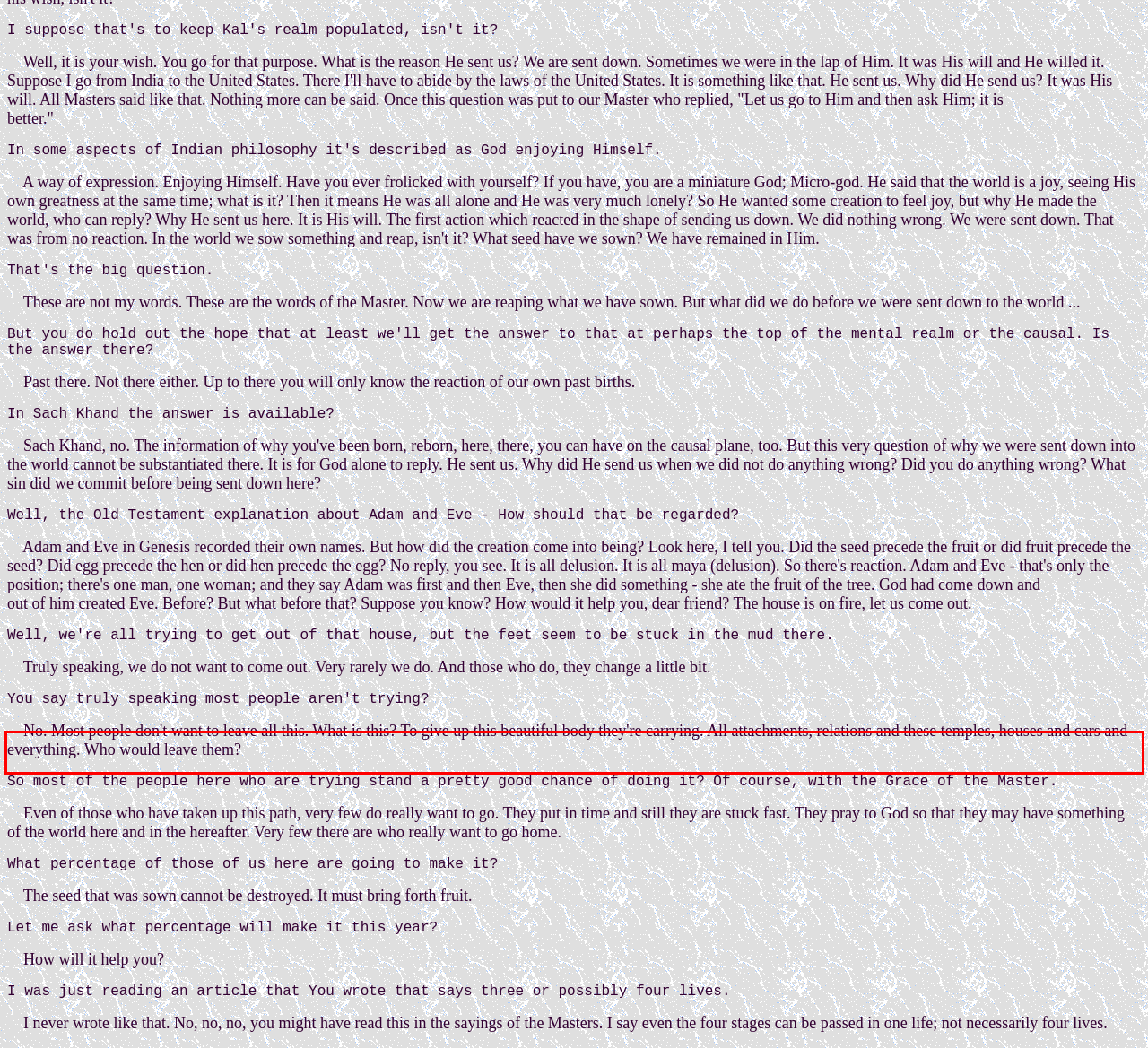Please identify and extract the text content from the UI element encased in a red bounding box on the provided webpage screenshot.

No. Most people don't want to leave all this. What is this? To give up this beautiful body they're carrying. All attachments, relations and these temples, houses and cars and everything. Who would leave them?